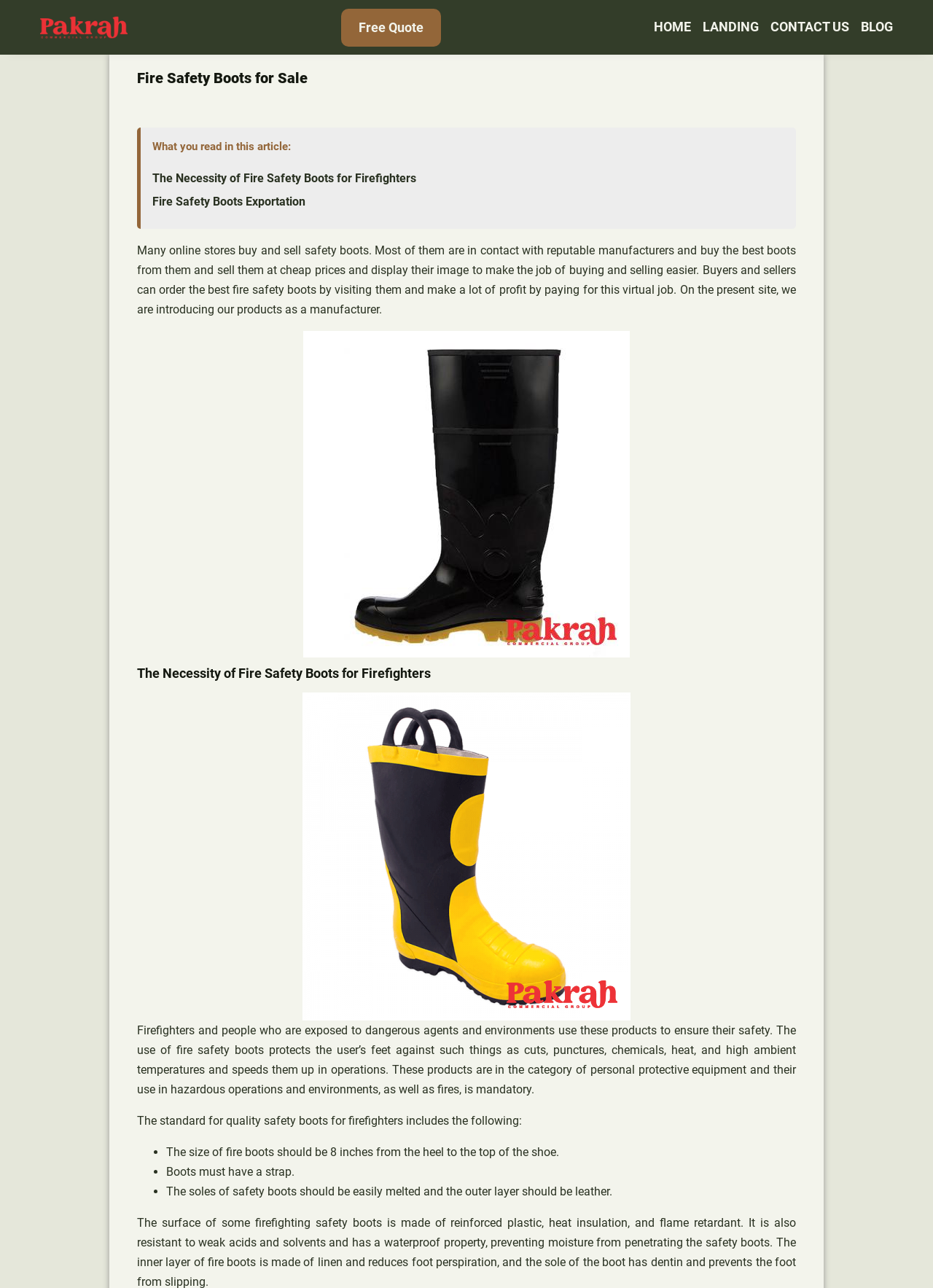Specify the bounding box coordinates of the element's area that should be clicked to execute the given instruction: "Click the 'The Necessity of Fire Safety Boots for Firefighters' link". The coordinates should be four float numbers between 0 and 1, i.e., [left, top, right, bottom].

[0.163, 0.133, 0.446, 0.144]